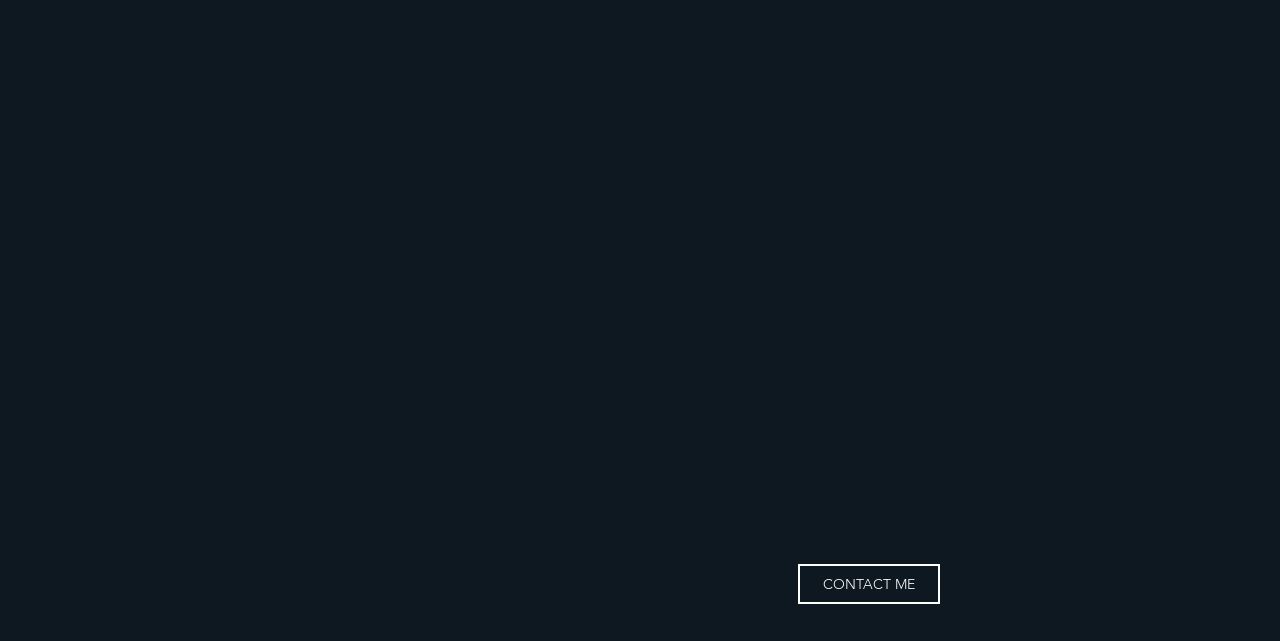From the screenshot, find the bounding box of the UI element matching this description: "aria-label="Blanc SoundCloud Icône"". Supply the bounding box coordinates in the form [left, top, right, bottom], each a float between 0 and 1.

[0.345, 0.879, 0.377, 0.943]